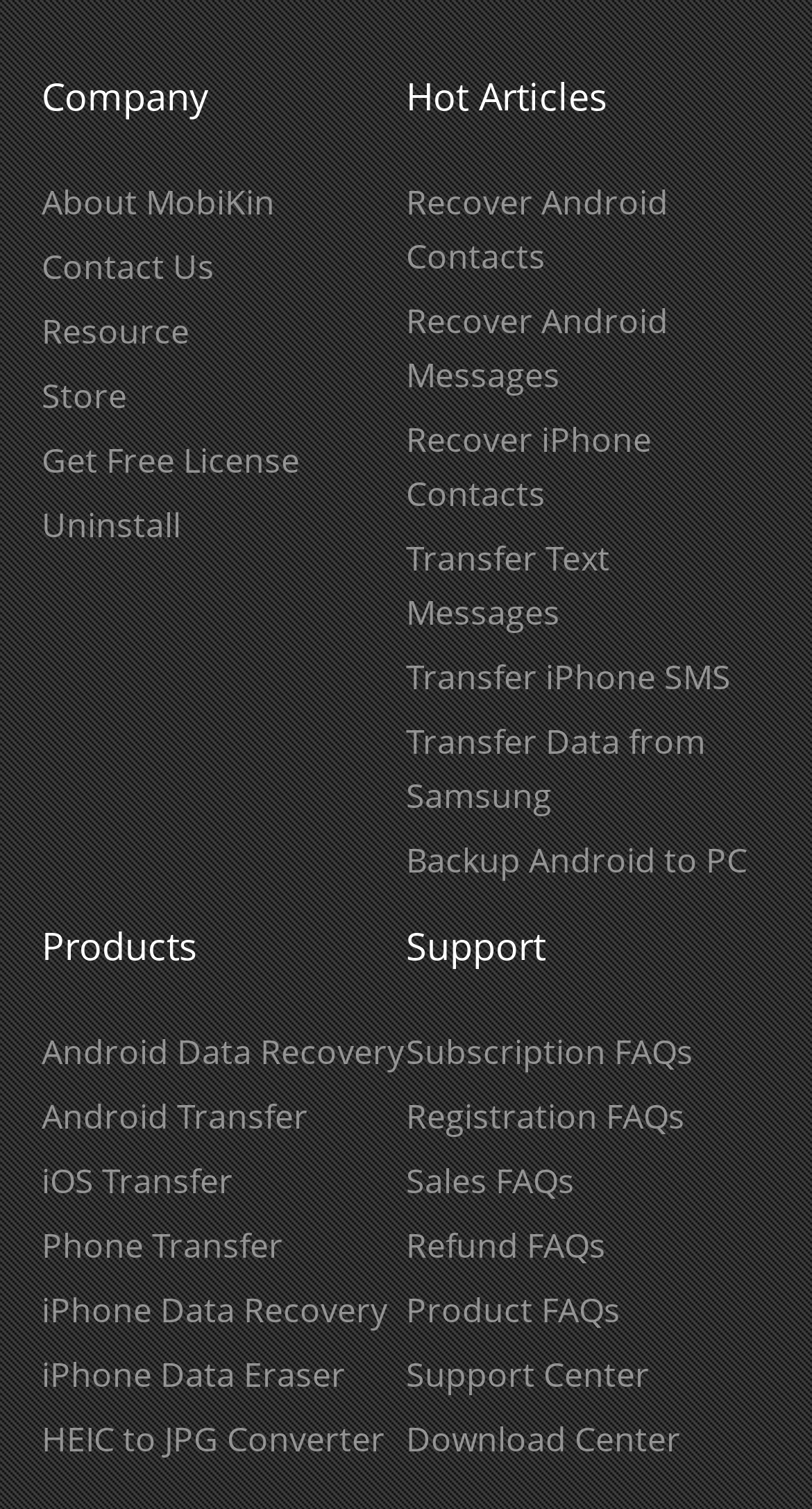Please provide a detailed answer to the question below by examining the image:
What is the last product listed under the 'Products' heading?

I looked at the links under the 'Products' heading and found that the last one is 'HEIC to JPG Converter', which is listed at the bottom of the section.